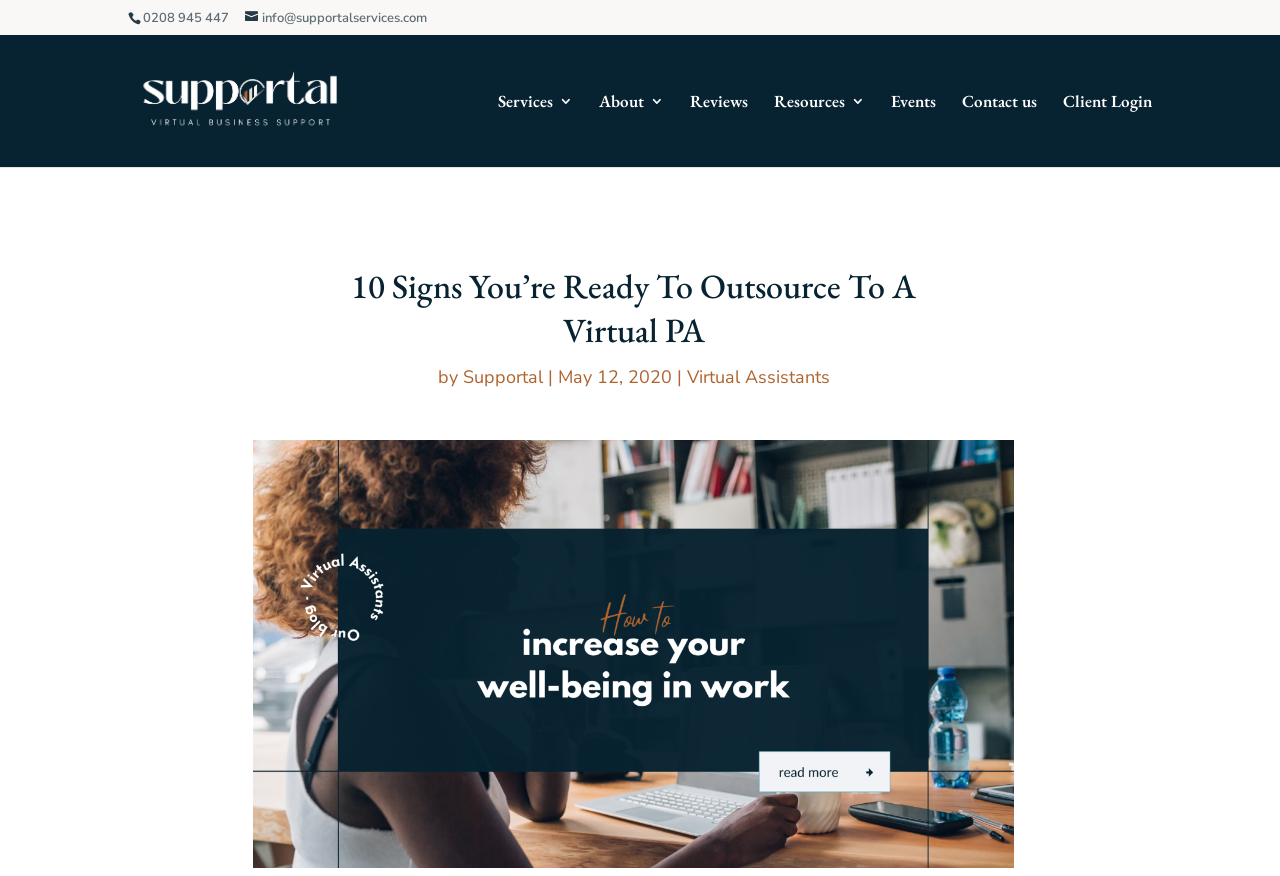Please determine the bounding box coordinates of the element's region to click in order to carry out the following instruction: "check the company's reviews". The coordinates should be four float numbers between 0 and 1, i.e., [left, top, right, bottom].

[0.539, 0.107, 0.584, 0.19]